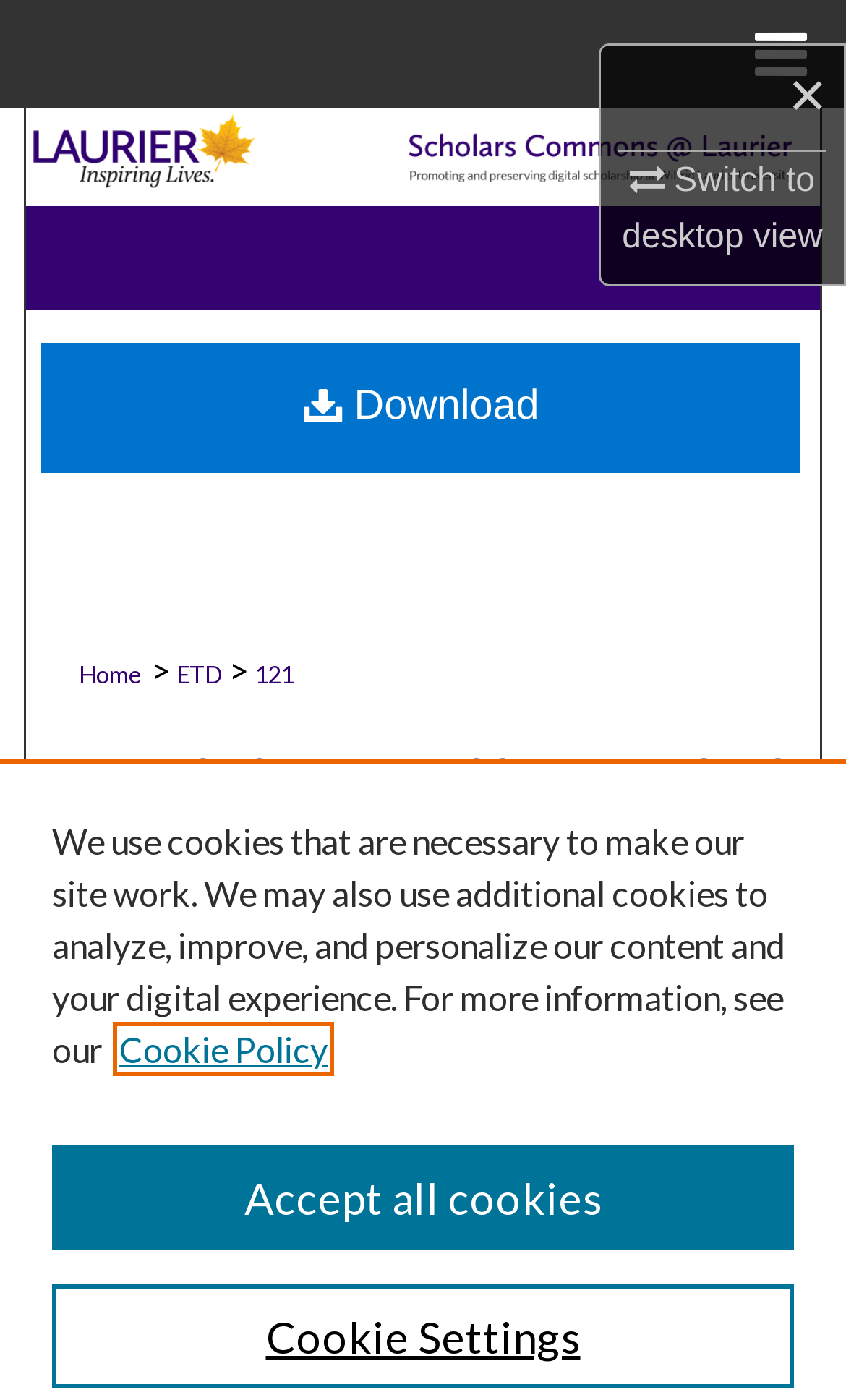What is the name of the network mentioned on this webpage?
Based on the screenshot, respond with a single word or phrase.

DC Network Digital Commons Network